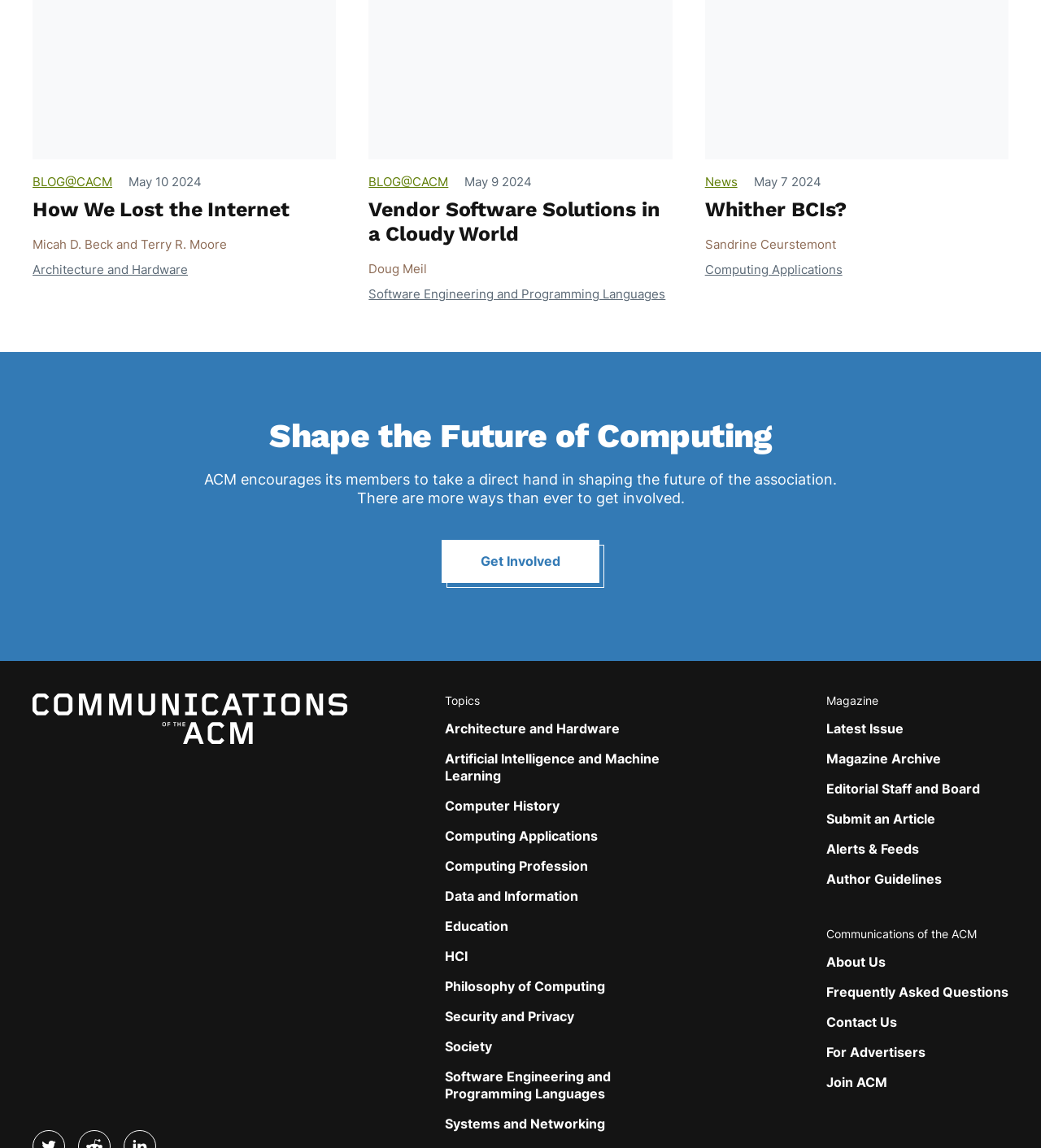What is the purpose of the 'Get Involved' link?
Answer the question with as much detail as you can, using the image as a reference.

I found the purpose by looking at the heading element 'Shape the Future of Computing' and its adjacent static text element, which encourages members to take a direct hand in shaping the future of the association, and the 'Get Involved' link is likely a call to action for this purpose.